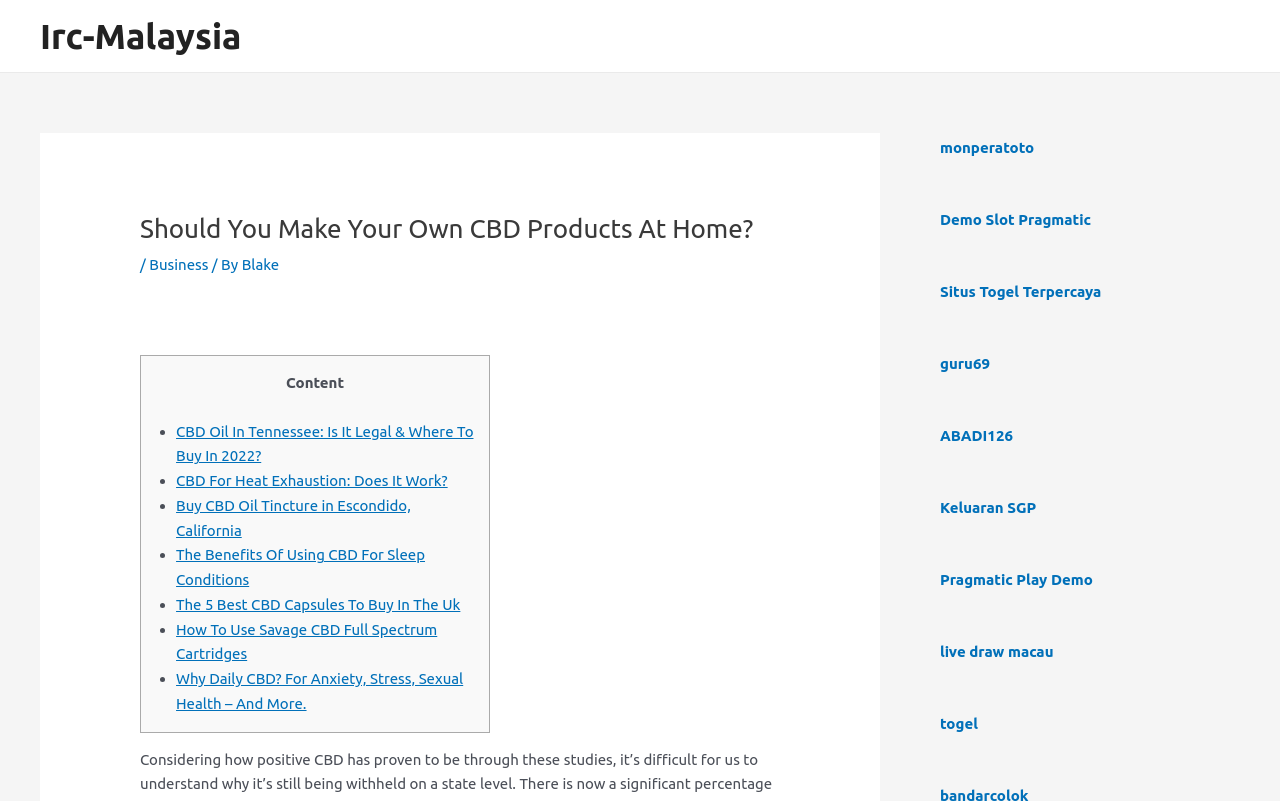Can you find the bounding box coordinates for the UI element given this description: "togel"? Provide the coordinates as four float numbers between 0 and 1: [left, top, right, bottom].

[0.734, 0.893, 0.764, 0.914]